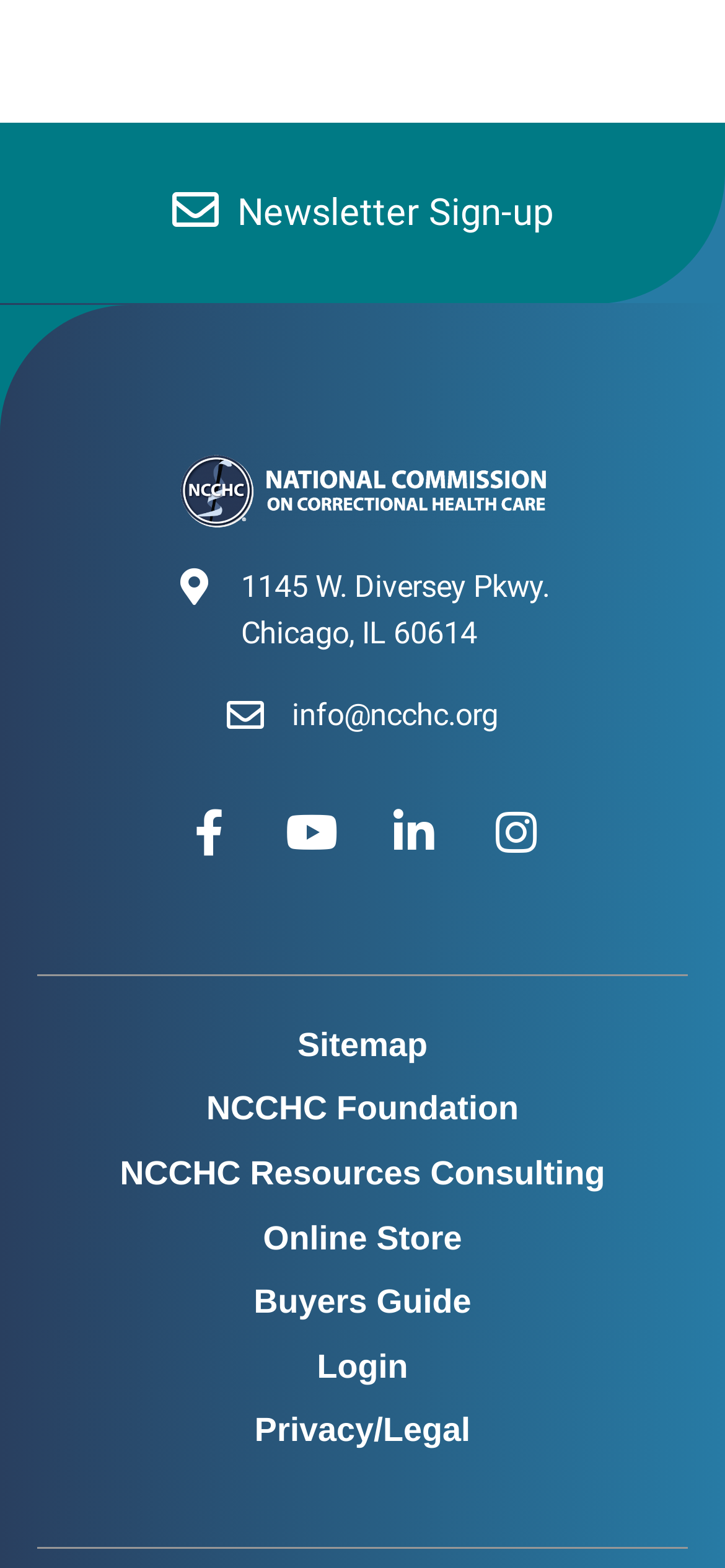Using the provided element description, identify the bounding box coordinates as (top-left x, top-left y, bottom-right x, bottom-right y). Ensure all values are between 0 and 1. Description: parent_node: Newsletter Sign-up

[0.237, 0.114, 0.763, 0.157]